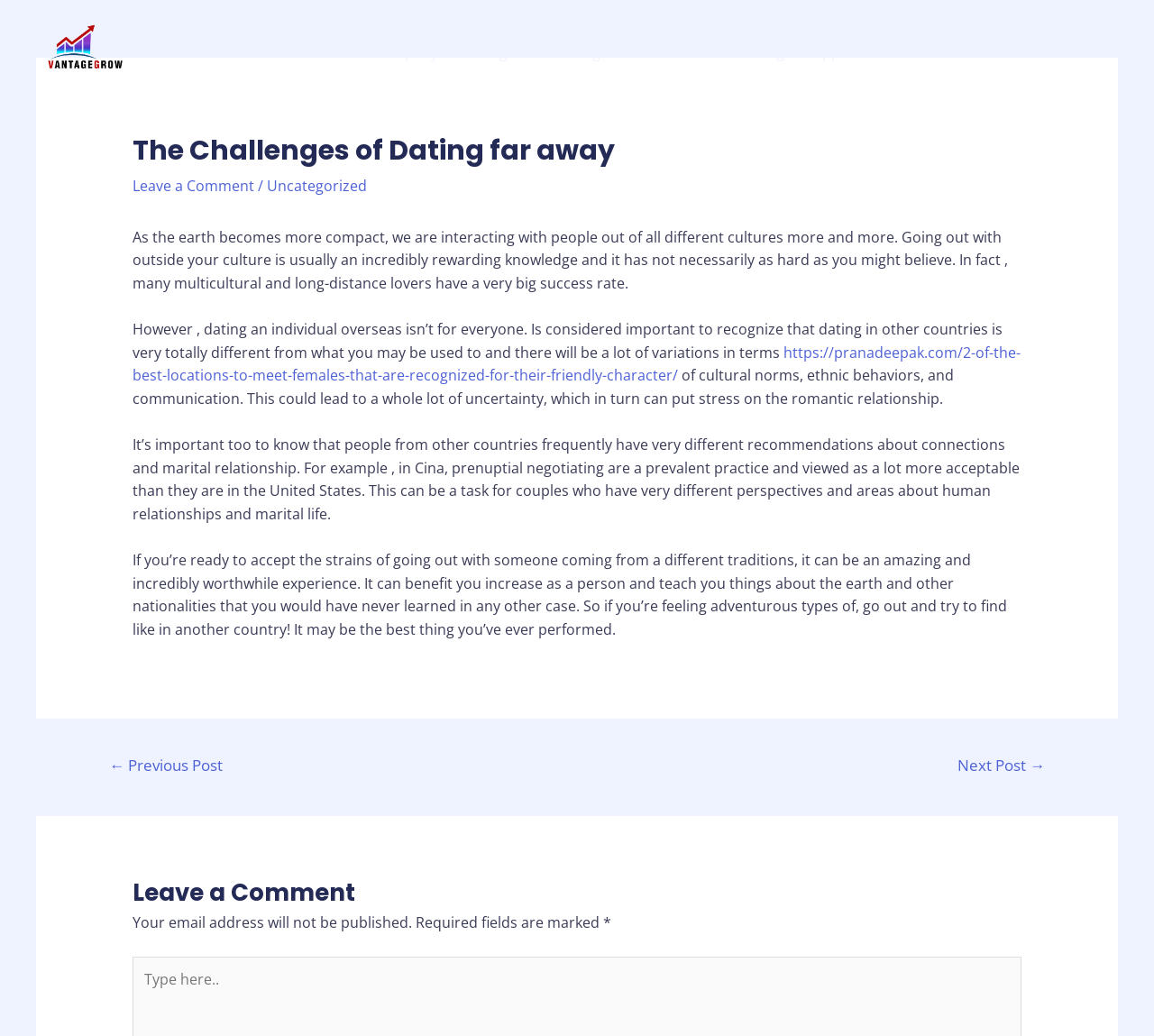Determine the bounding box coordinates of the clickable region to follow the instruction: "Click on the 'Vantagegrow' link".

[0.031, 0.039, 0.114, 0.059]